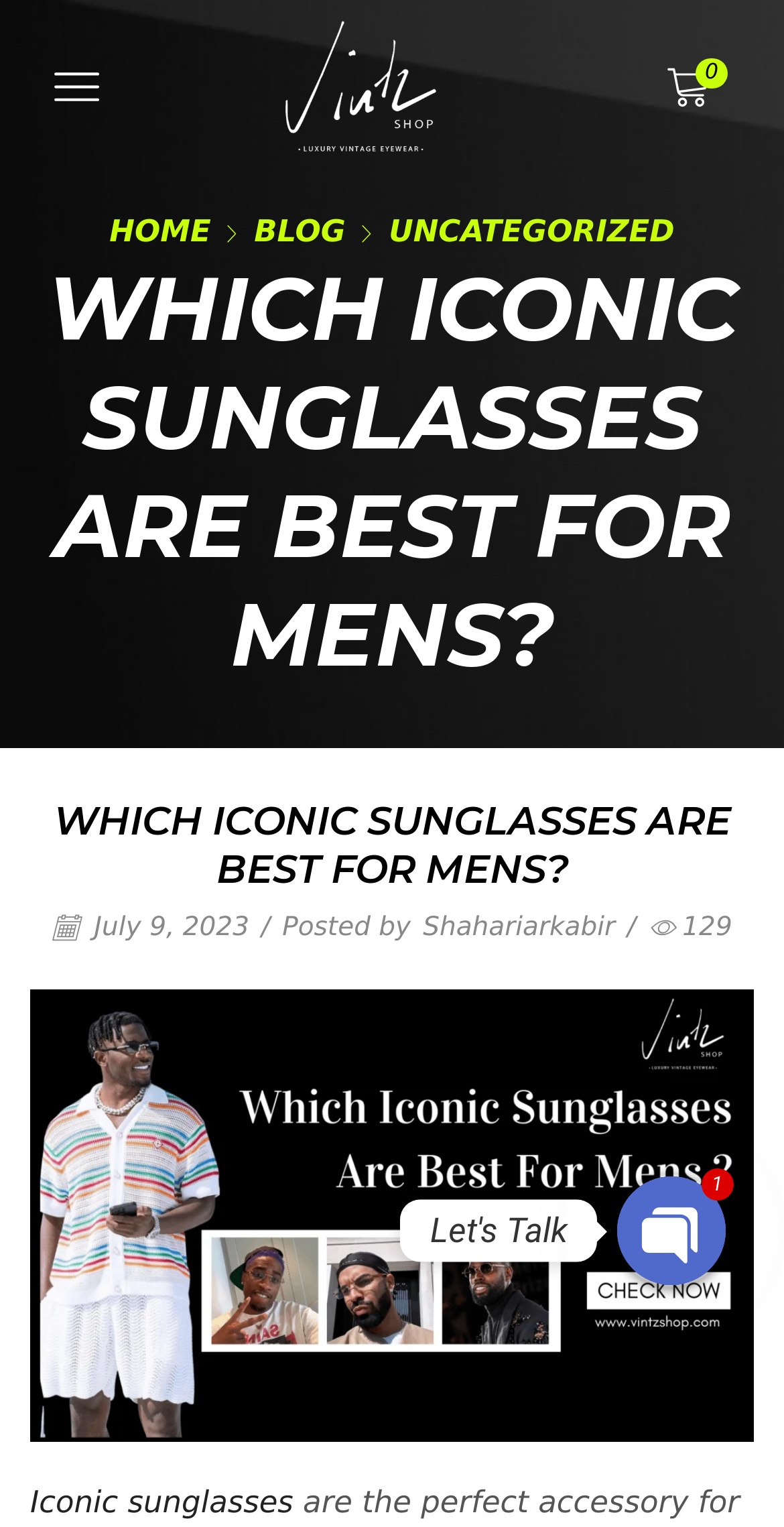Identify the bounding box coordinates of the region that should be clicked to execute the following instruction: "Click on the 'HOME' link".

[0.137, 0.138, 0.272, 0.166]